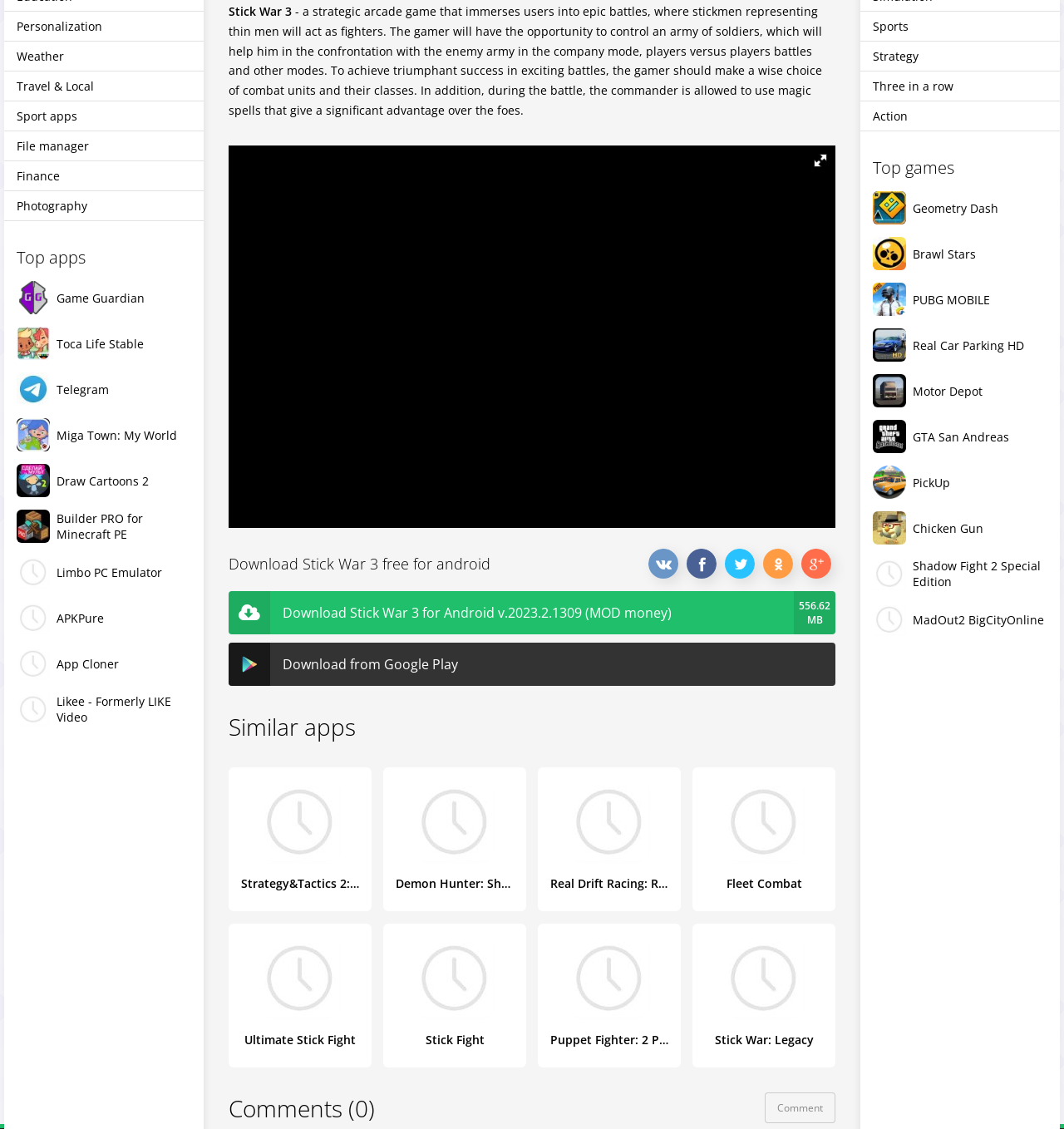Identify the bounding box of the HTML element described as: "Real Car Parking HD".

[0.82, 0.291, 0.984, 0.32]